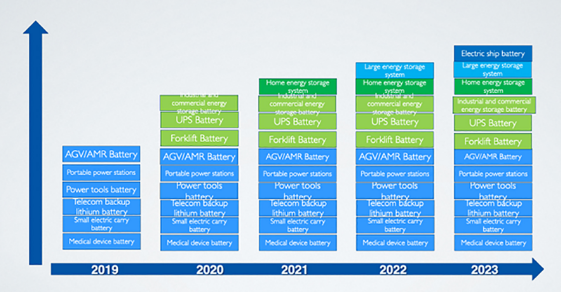Formulate a detailed description of the image content.

The image presents a timeline chart illustrating the development trajectory of various battery solutions from the years 2019 to 2023. Each year features distinct categories of batteries highlighted in different colors, signifying the organization's focus on innovation and market expansion in the lithium battery sector. 

- **2019** showcases core offerings such as AGV/AMR batteries and emphasizes portable power stations, power tools batteries, and medical device batteries.
- **2020** continues with AGV/AMR batteries while introducing additional applications, including lithium batteries and telecom backup solutions.
- In **2021**, the focus on commercial and home energy storage solutions is evident, alongside ongoing developments in UPS batteries and forklift battery systems.
- The trend carries into **2022**, further reinforcing the commitment to enhancing home energy solutions and solidifying the portfolio of AGV/AMR batteries.
- By **2023**, the chart highlights significant advancements with the introduction of large energy storage systems for industrial and commercial applications, alongside a specialized electric ship battery.

Overall, the chart encapsulates Kaige's ambition to excel in the evolving landscape of energy solutions, notably within the emerging dynamics of the new energy industry.